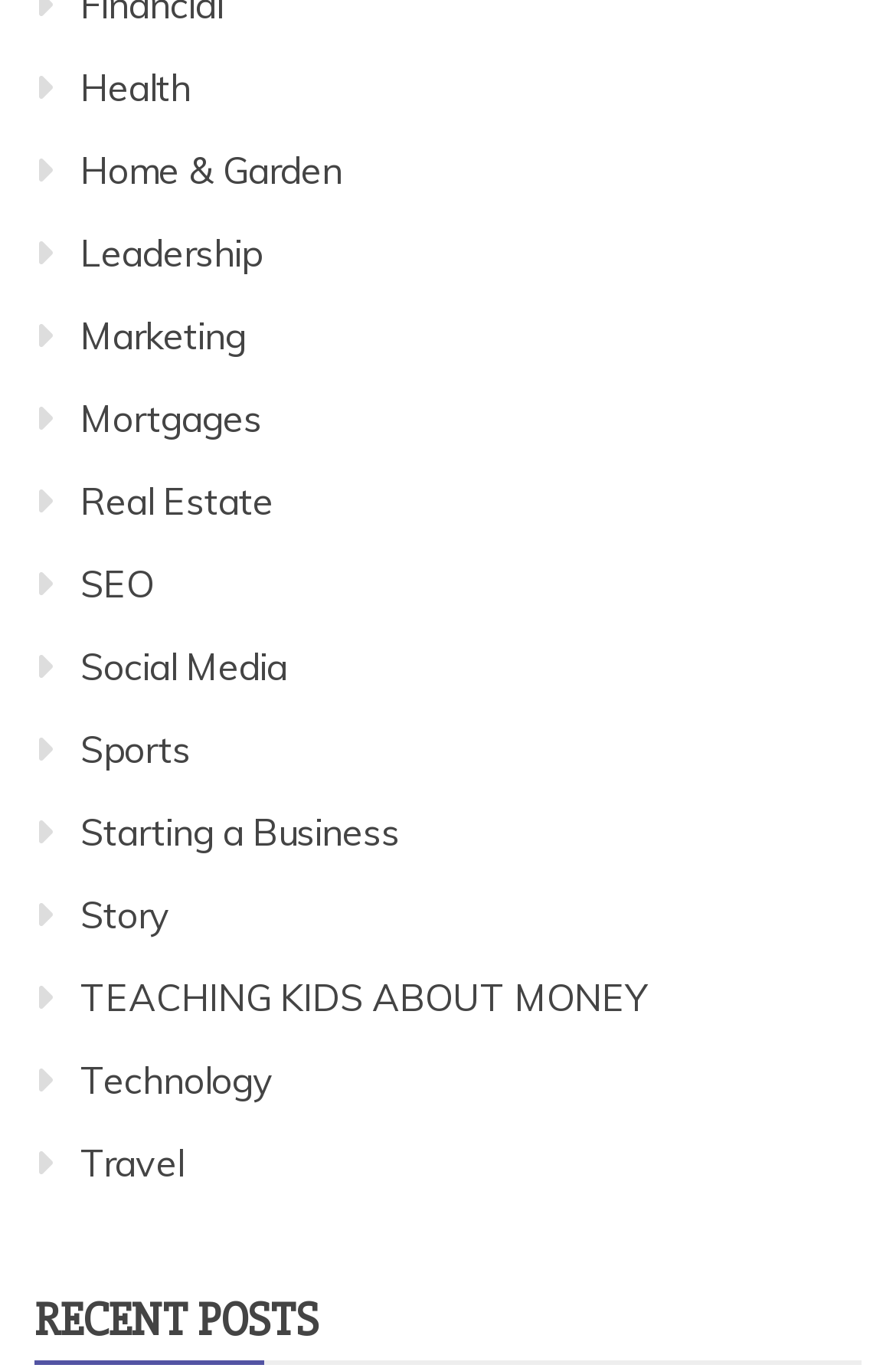Specify the bounding box coordinates of the region I need to click to perform the following instruction: "Click on Health". The coordinates must be four float numbers in the range of 0 to 1, i.e., [left, top, right, bottom].

[0.09, 0.046, 0.213, 0.08]